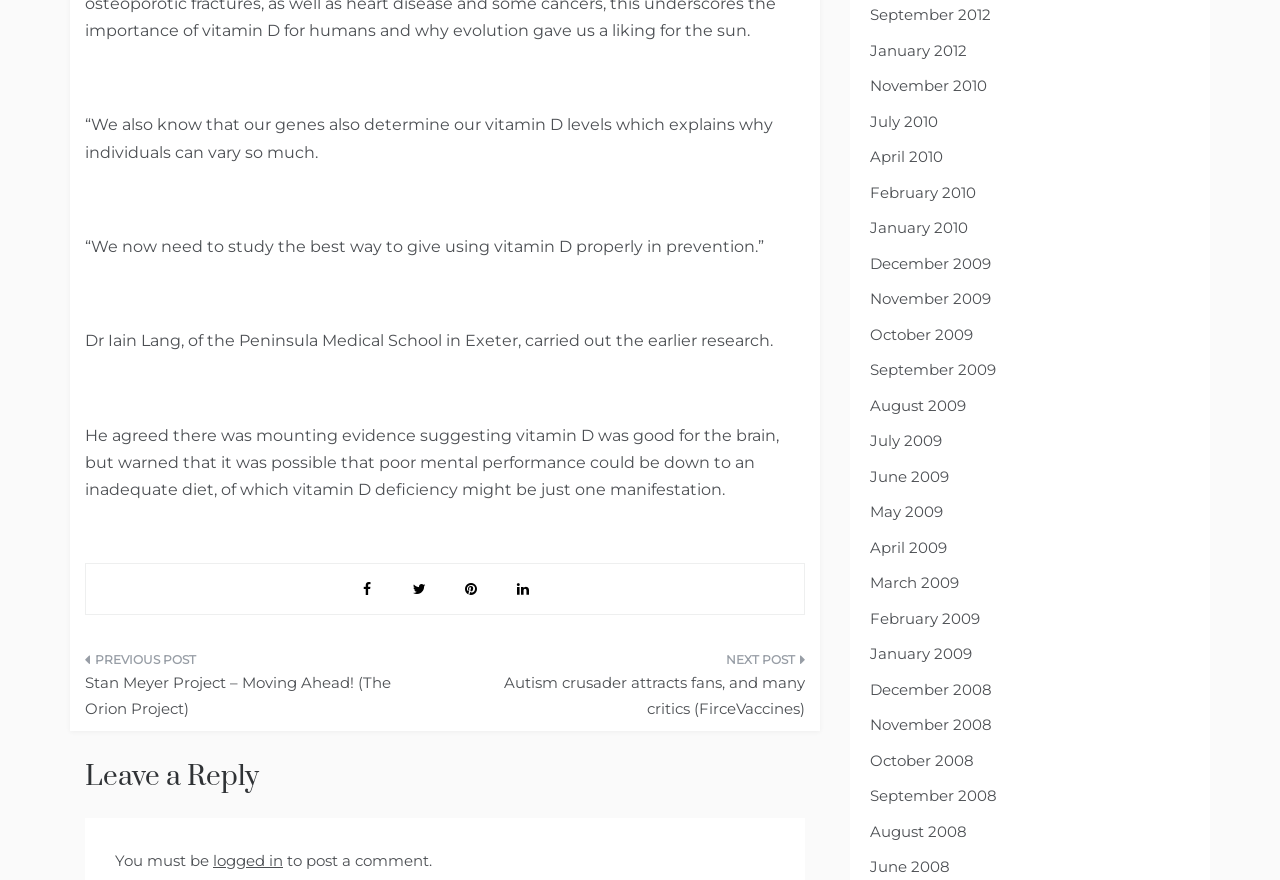What is the topic of the article?
Answer the question with detailed information derived from the image.

The topic of the article can be inferred from the static text elements, which mention 'vitamin D levels', 'vitamin D properly in prevention', and 'vitamin D was good for the brain'. These phrases suggest that the article is discussing the importance and effects of vitamin D.